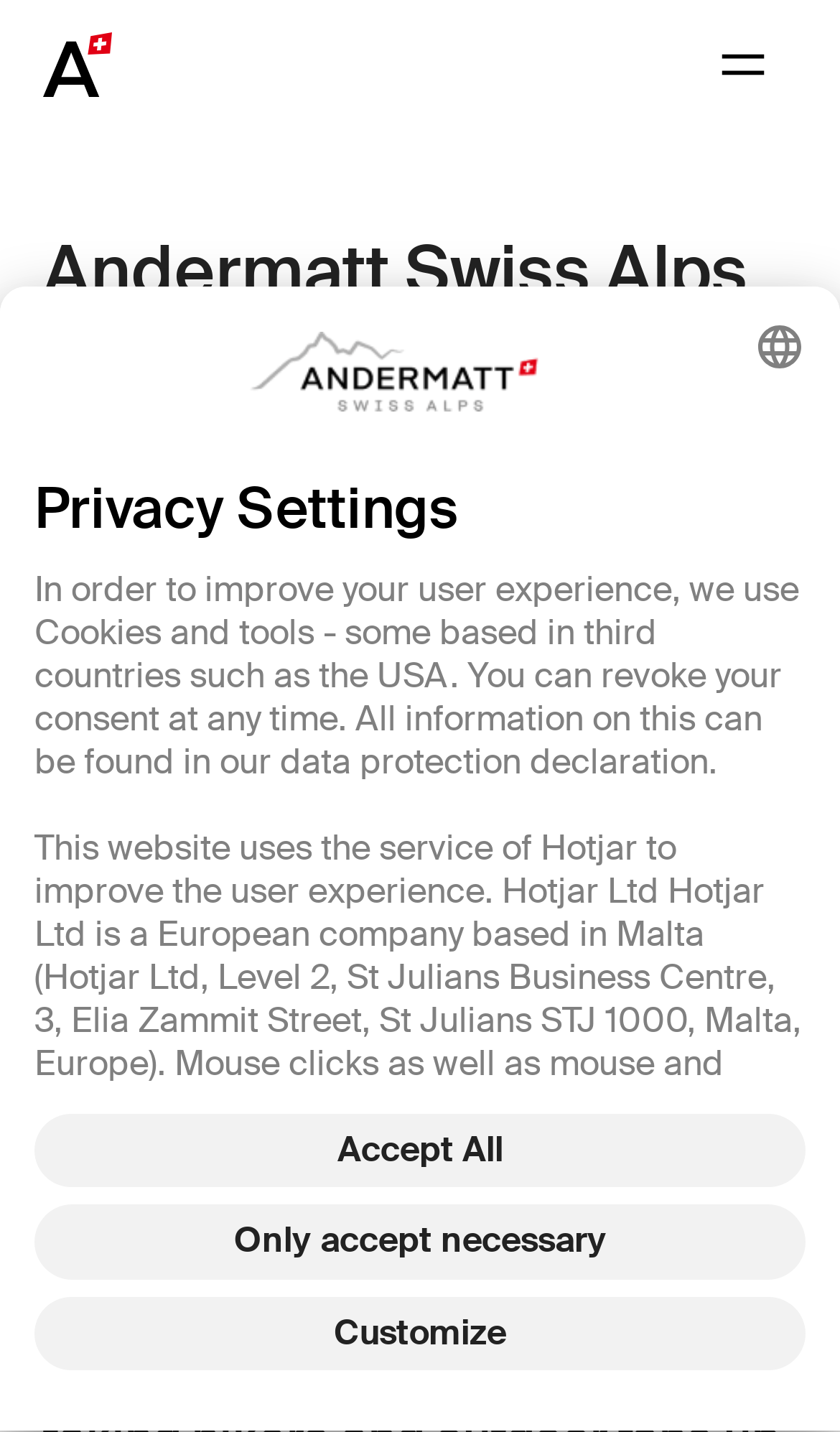How many links are in the navigation menu?
Look at the webpage screenshot and answer the question with a detailed explanation.

I found the link element in the navigation menu, which is described as an empty string, but it controls the nav--main element, indicating that it is a link in the navigation menu.